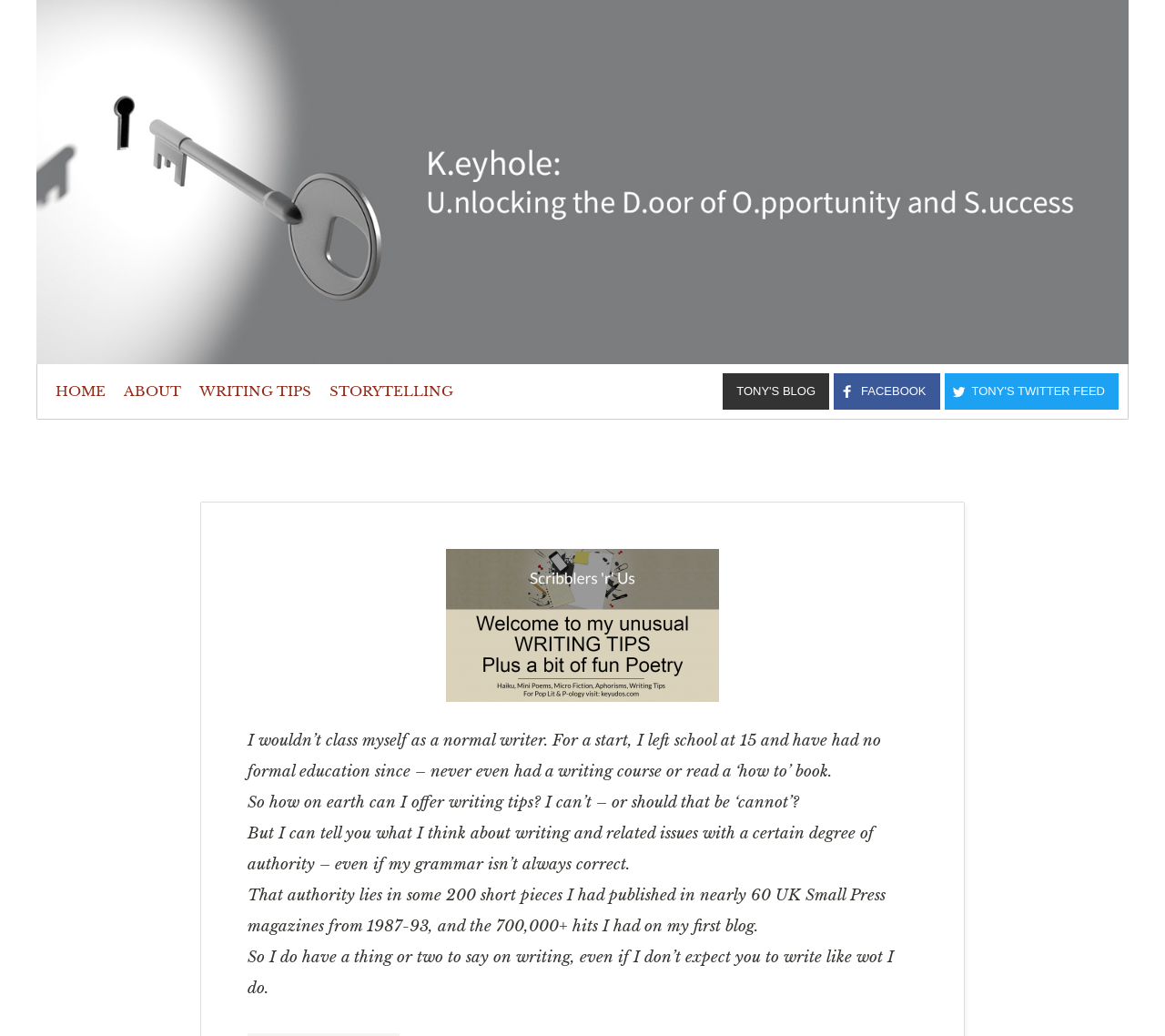What is the purpose of the Facebook link?
Answer the question with a single word or phrase, referring to the image.

To connect to Facebook